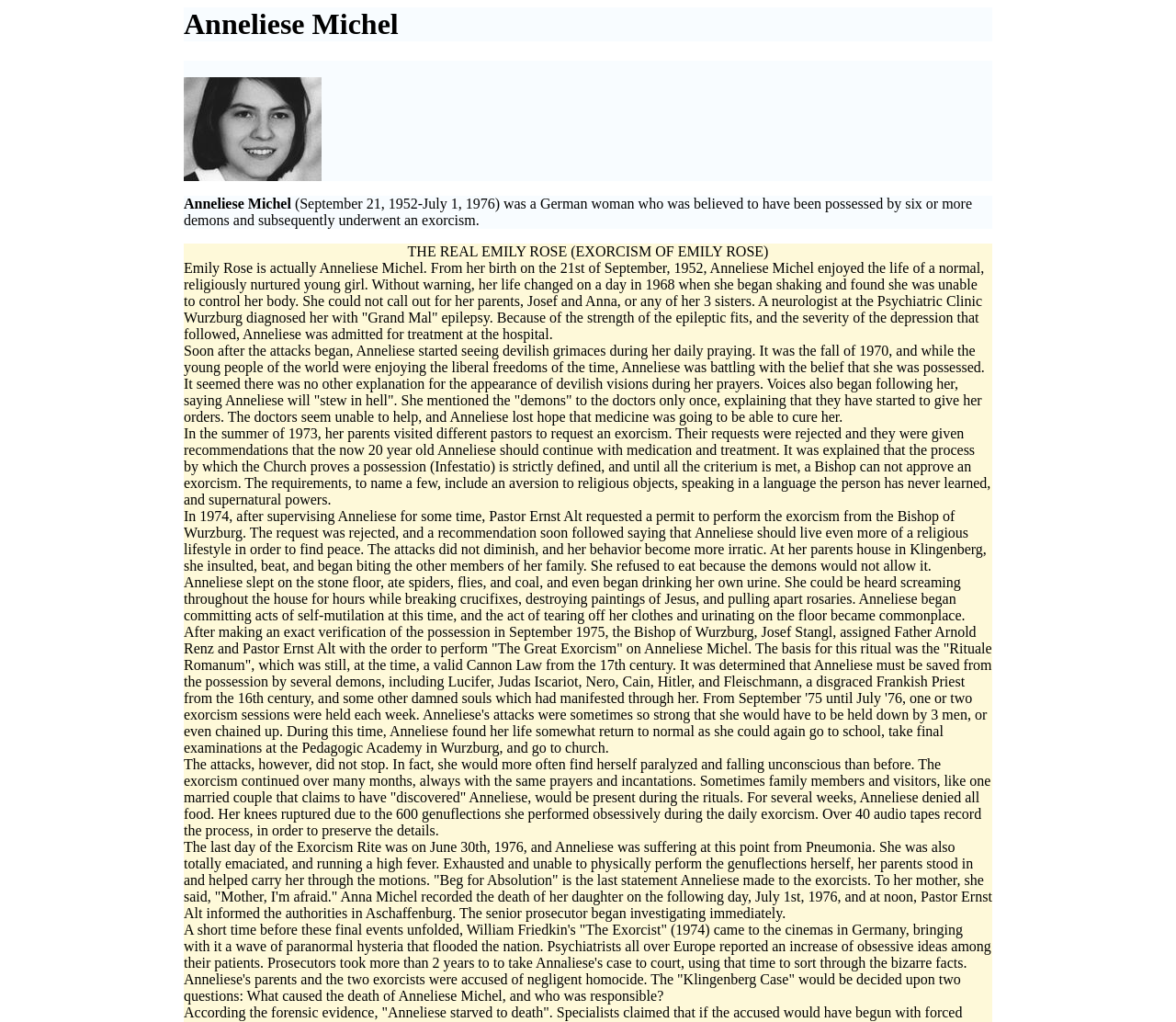What was Anneliese Michel diagnosed with in 1968?
Give a single word or phrase as your answer by examining the image.

Grand Mal epilepsy